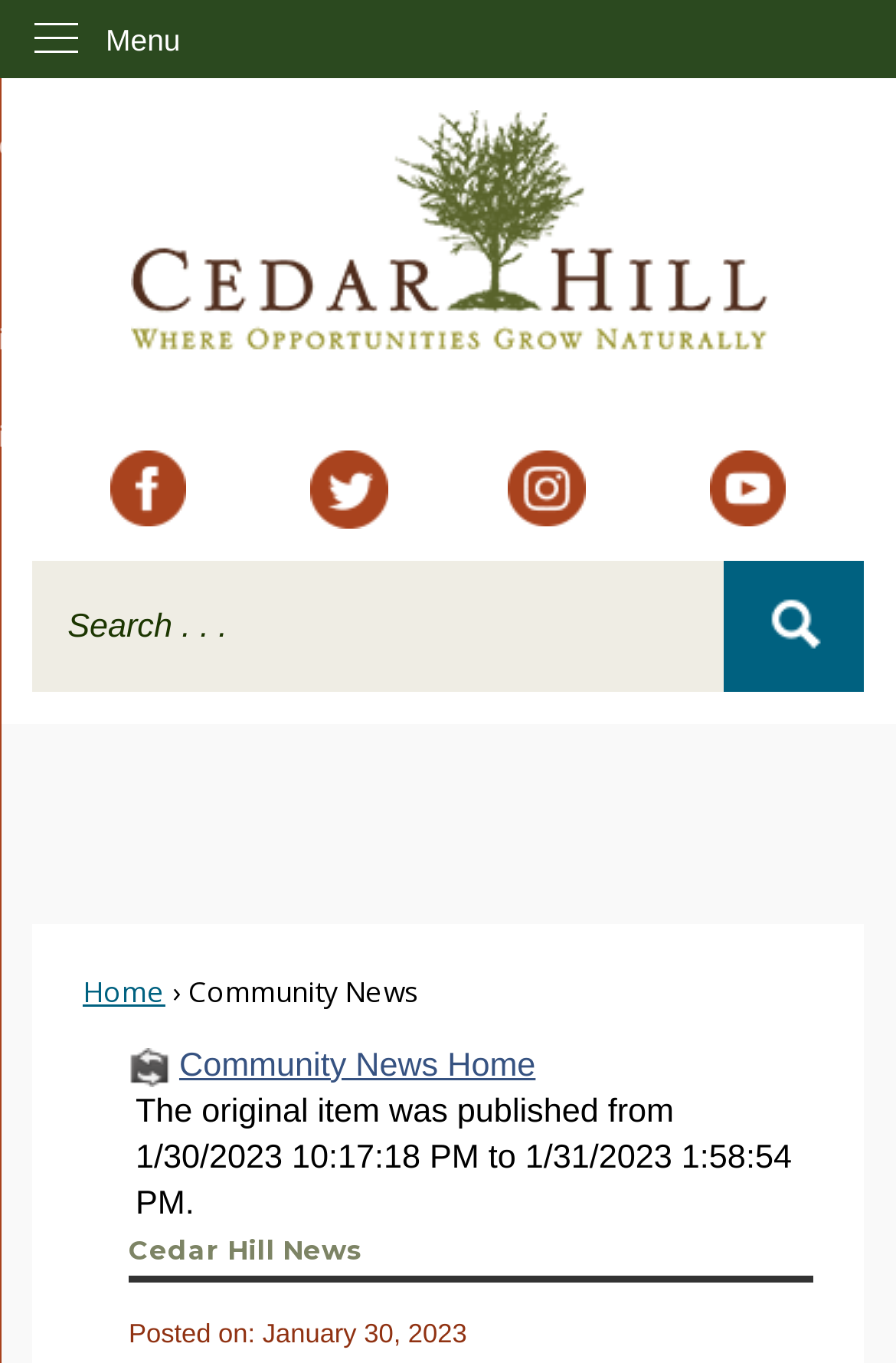Given the webpage screenshot and the description, determine the bounding box coordinates (top-left x, top-left y, bottom-right x, bottom-right y) that define the location of the UI element matching this description: Skip to Main Content

[0.0, 0.0, 0.042, 0.028]